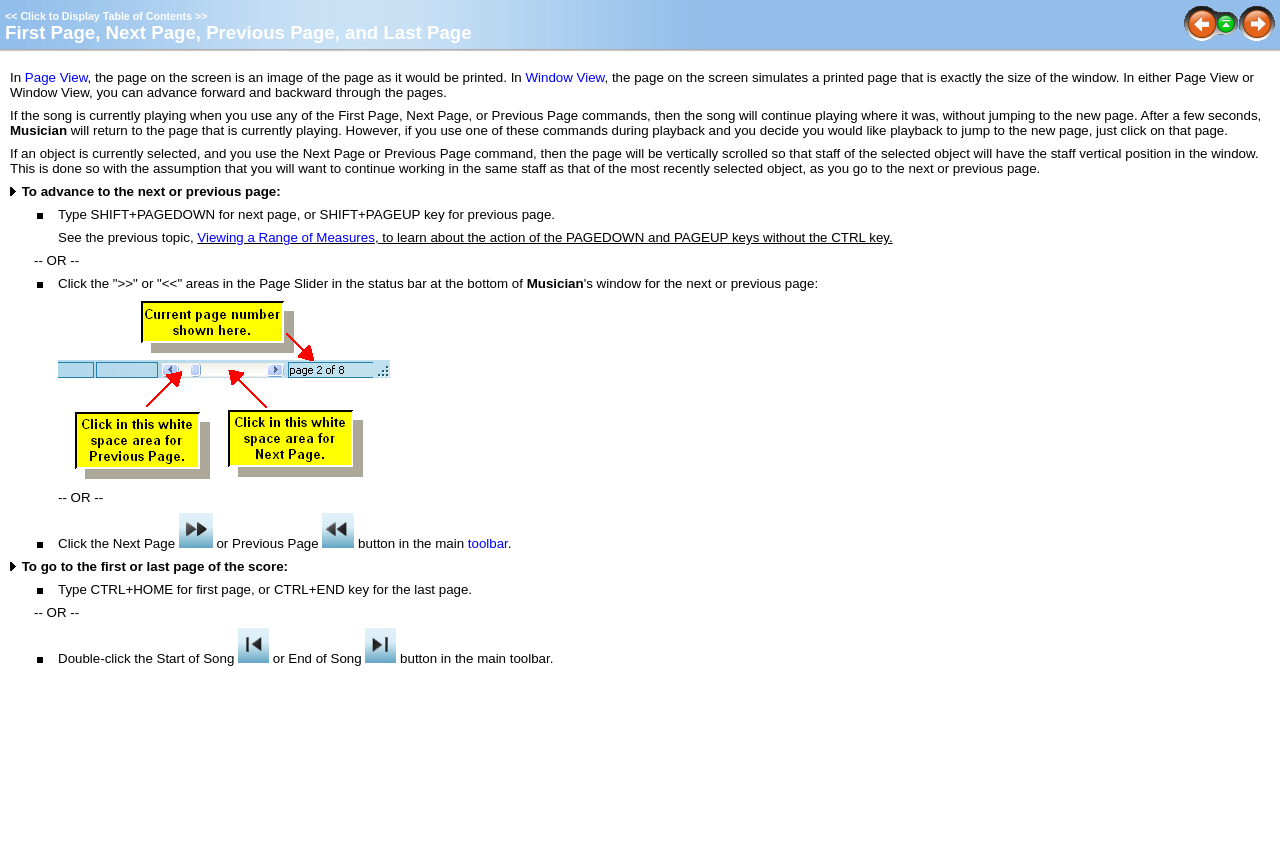Please determine the bounding box coordinates for the UI element described as: "Window View".

[0.411, 0.082, 0.472, 0.1]